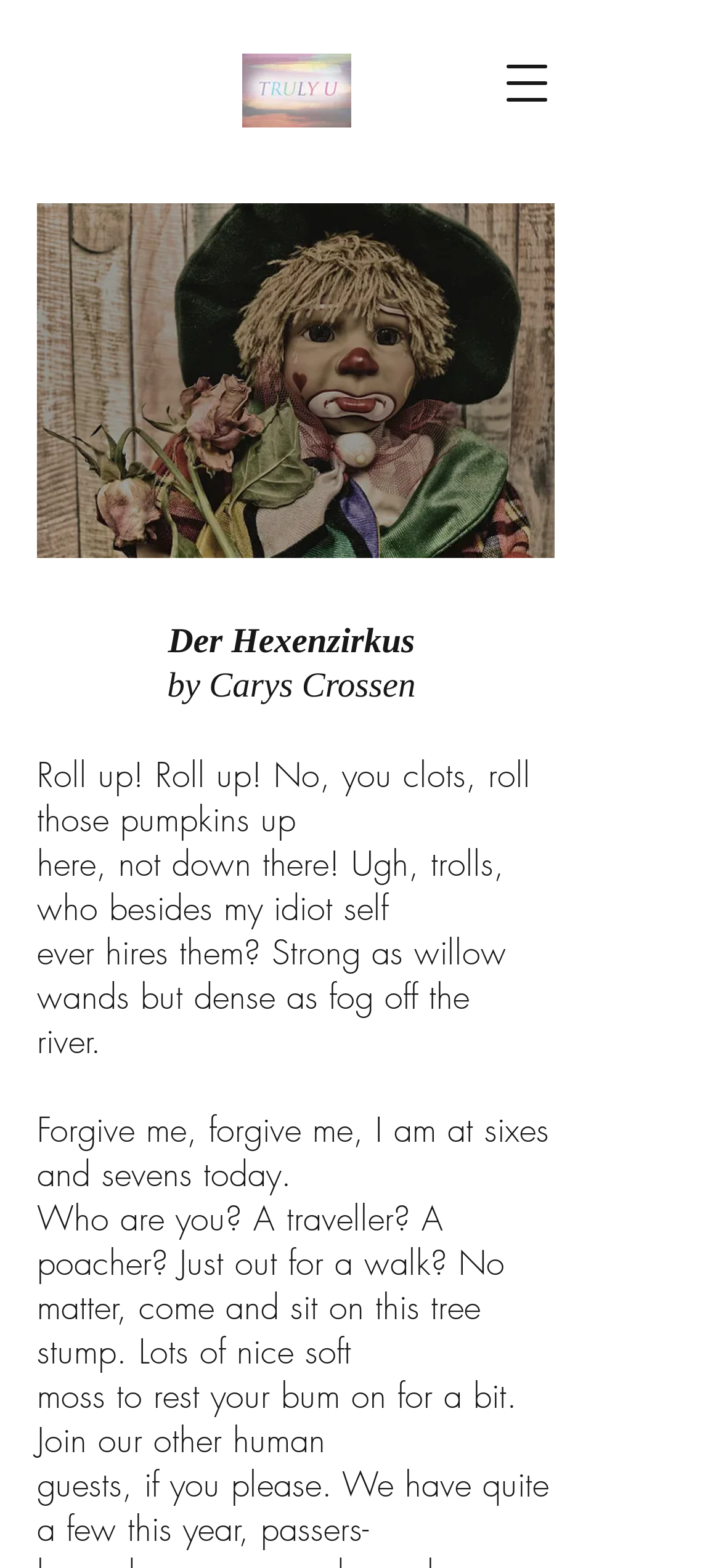What is the main character inviting others to do?
Make sure to answer the question with a detailed and comprehensive explanation.

The main character is inviting others to sit on a tree stump, as mentioned in the StaticText element which contains the text 'come and sit on this tree stump. Lots of nice soft moss to rest your bum on for a bit'.